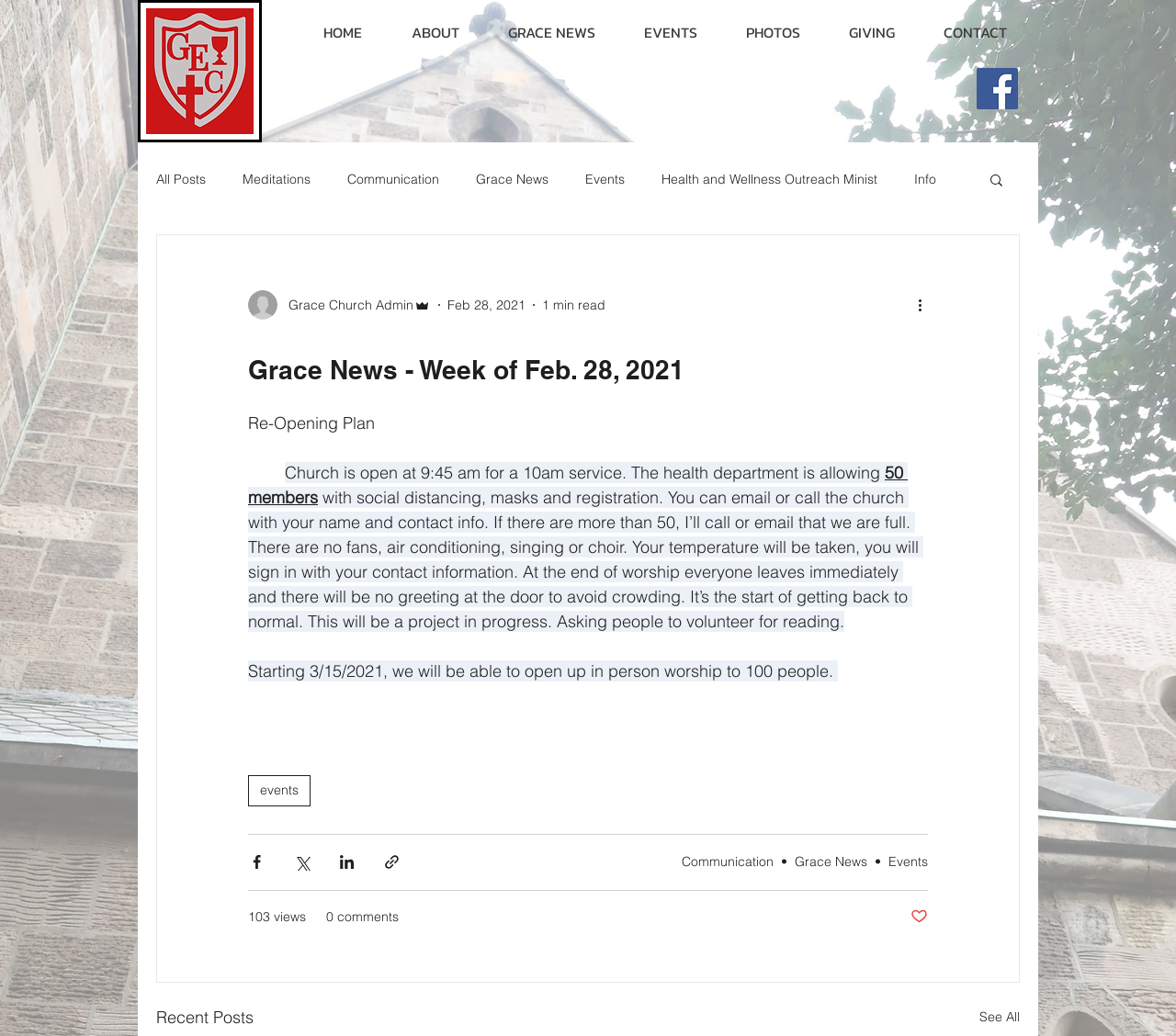Answer the question using only one word or a concise phrase: What is the purpose of the 'More actions' button?

Unknown